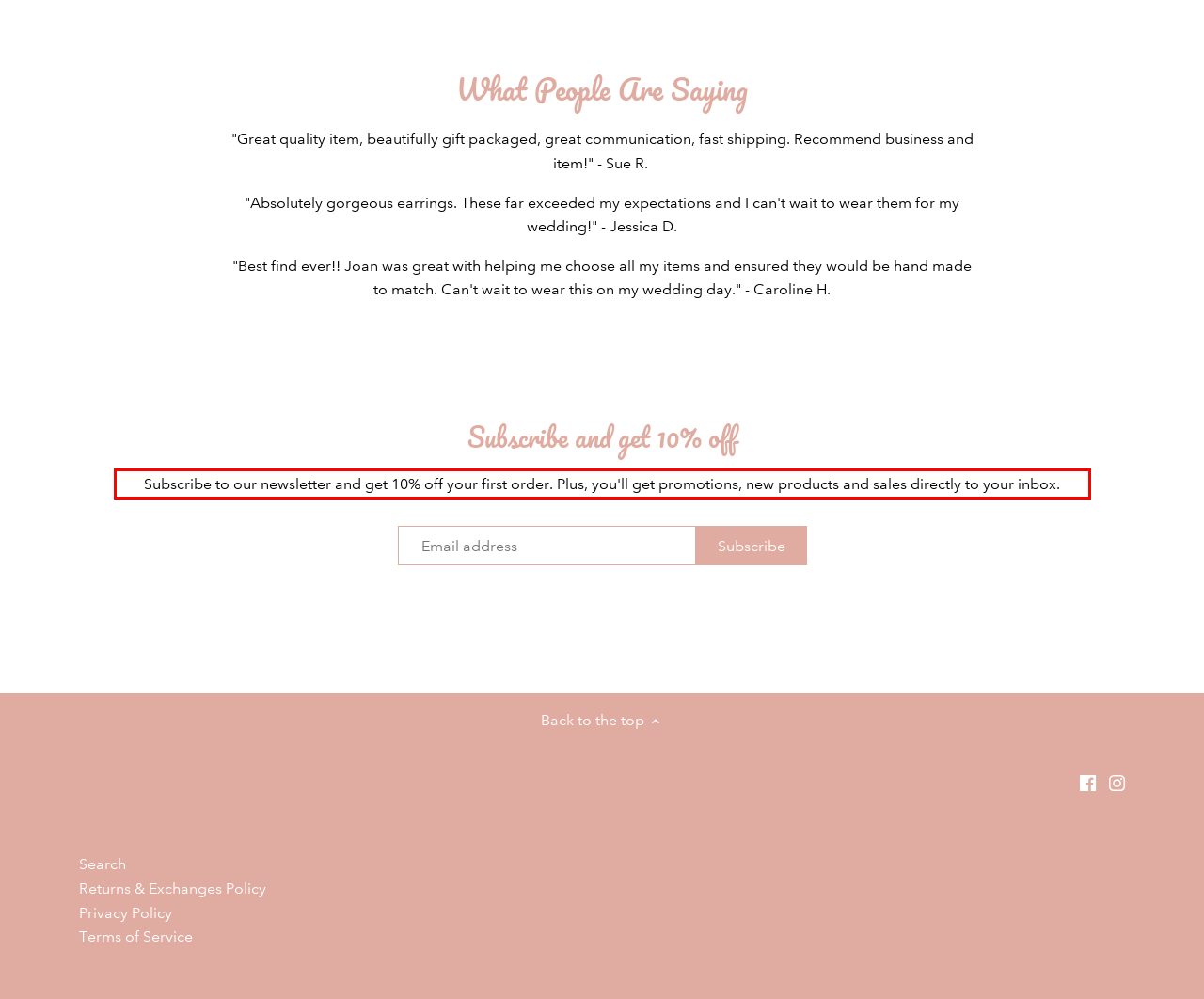With the given screenshot of a webpage, locate the red rectangle bounding box and extract the text content using OCR.

Subscribe to our newsletter and get 10% off your first order. Plus, you'll get promotions, new products and sales directly to your inbox.